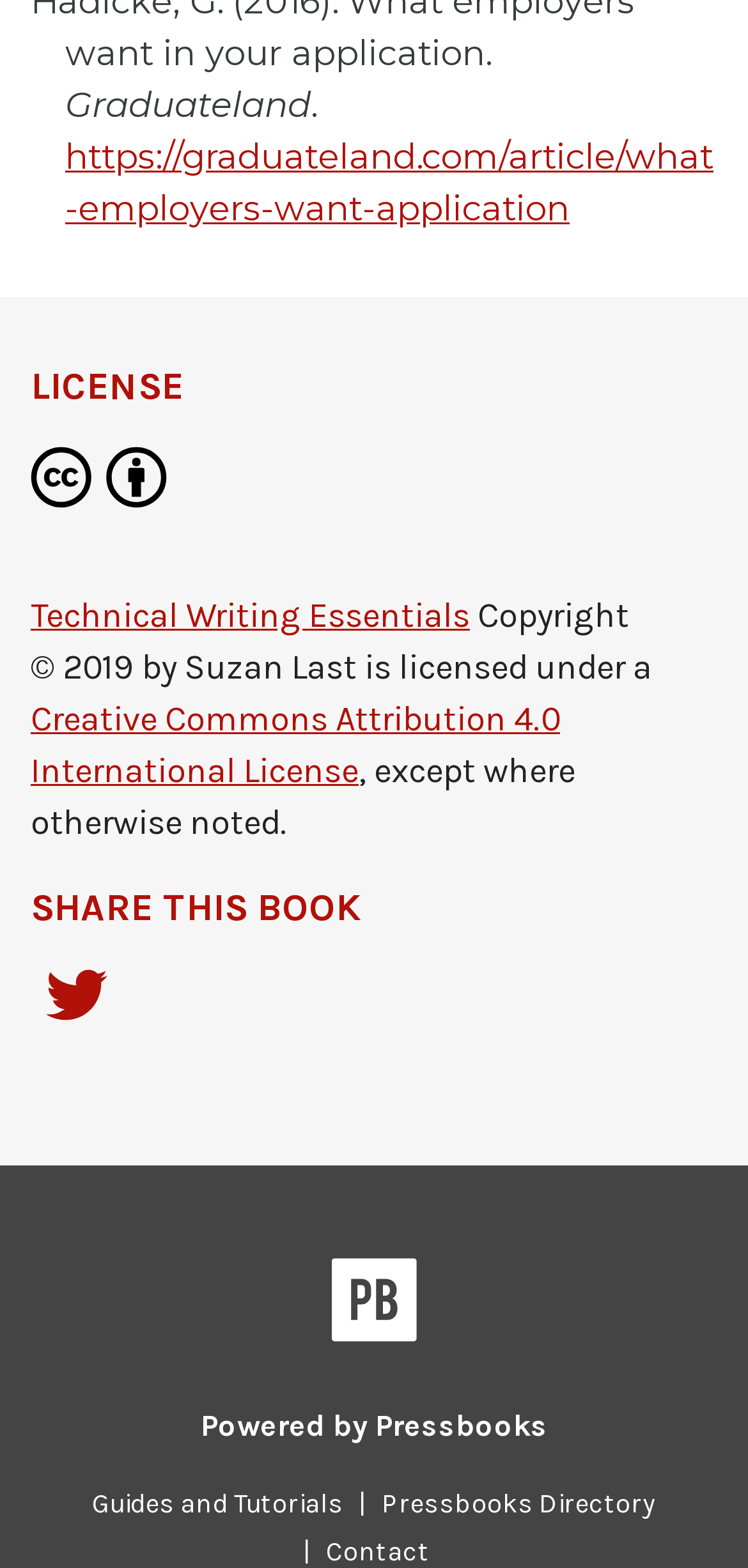Give a one-word or short phrase answer to the question: 
What is the name of the platform that powered this book?

Pressbooks